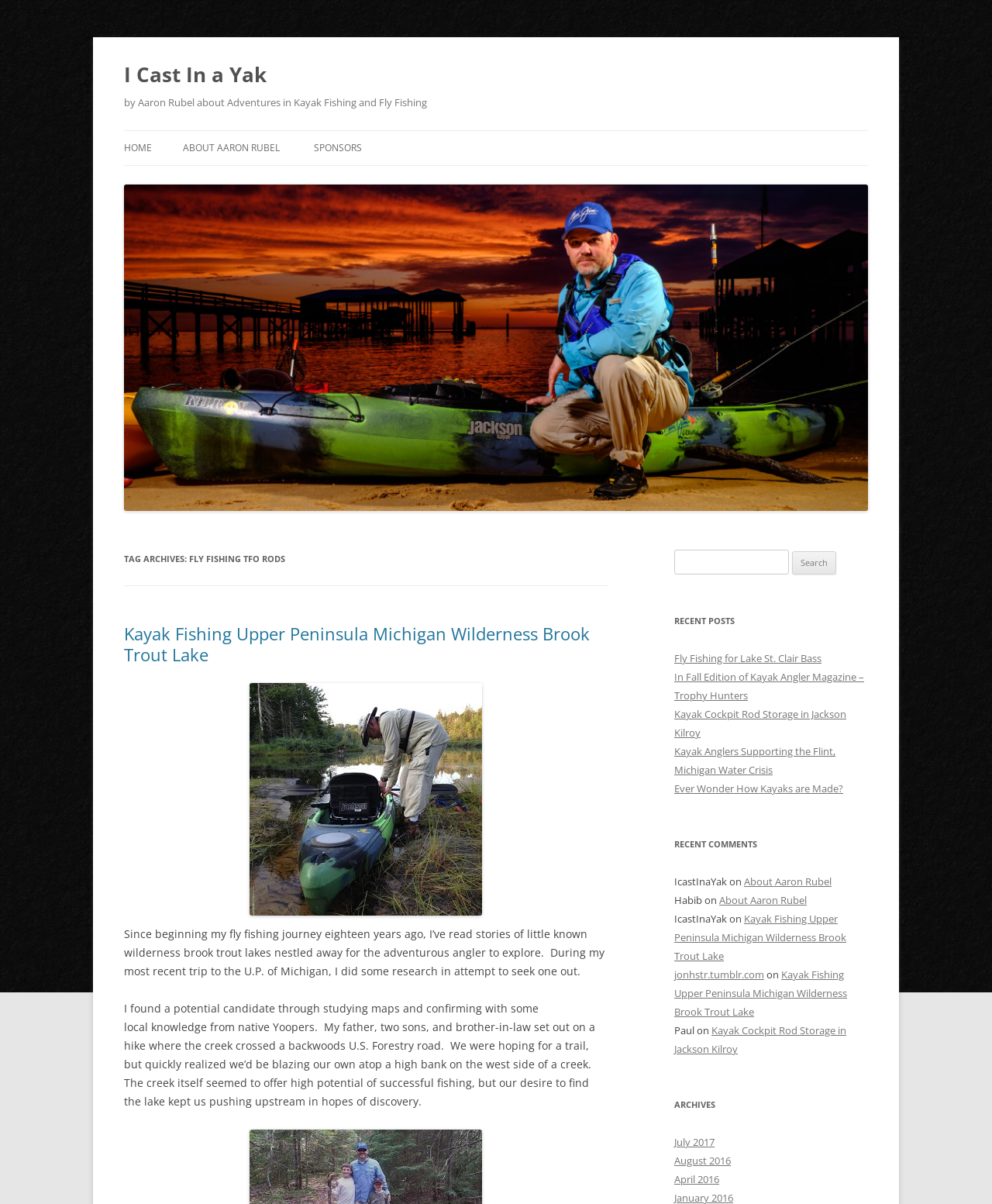Given the description "parent_node: Search for: value="Search"", provide the bounding box coordinates of the corresponding UI element.

[0.799, 0.458, 0.843, 0.477]